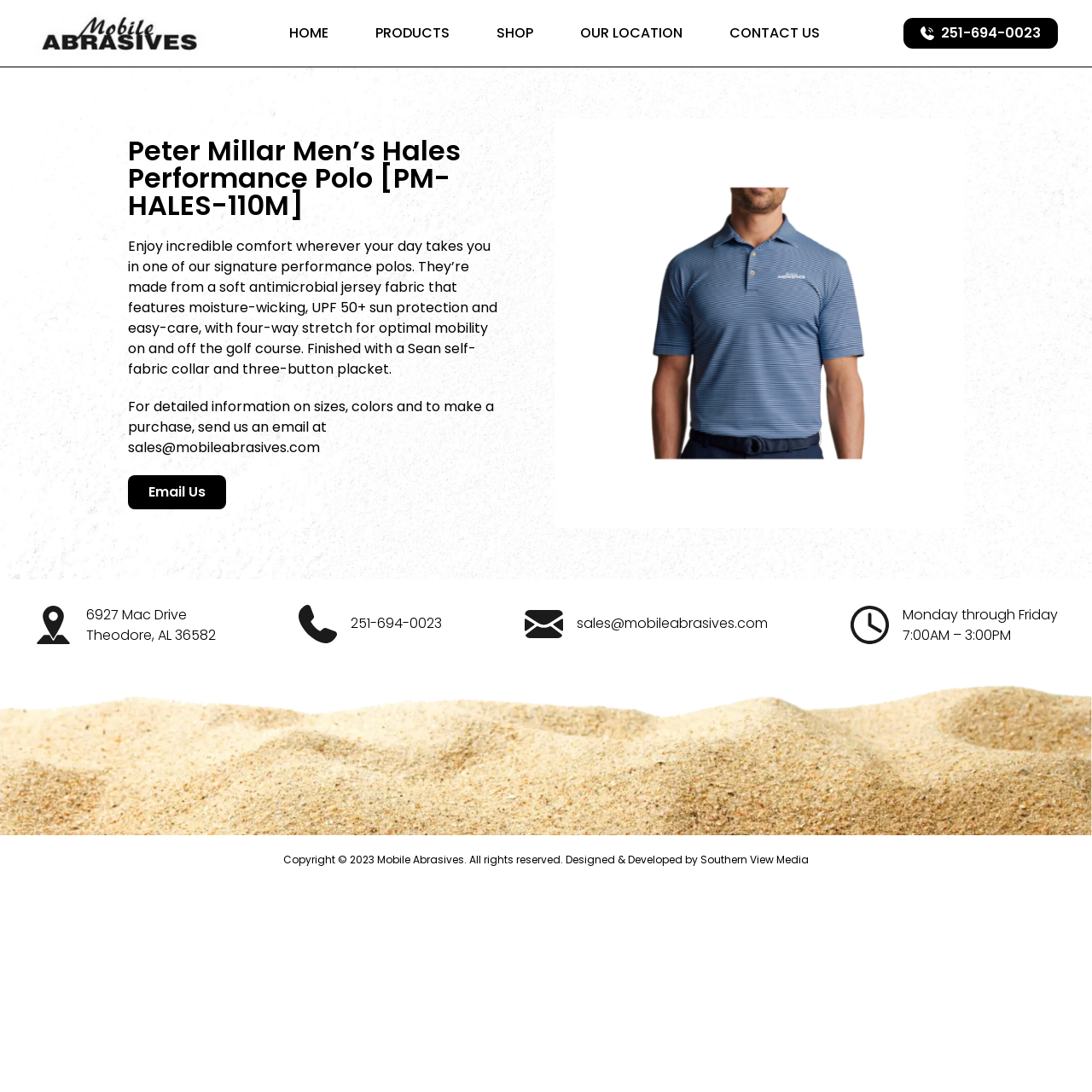Please give the bounding box coordinates of the area that should be clicked to fulfill the following instruction: "Click PRODUCTS". The coordinates should be in the format of four float numbers from 0 to 1, i.e., [left, top, right, bottom].

[0.328, 0.019, 0.427, 0.042]